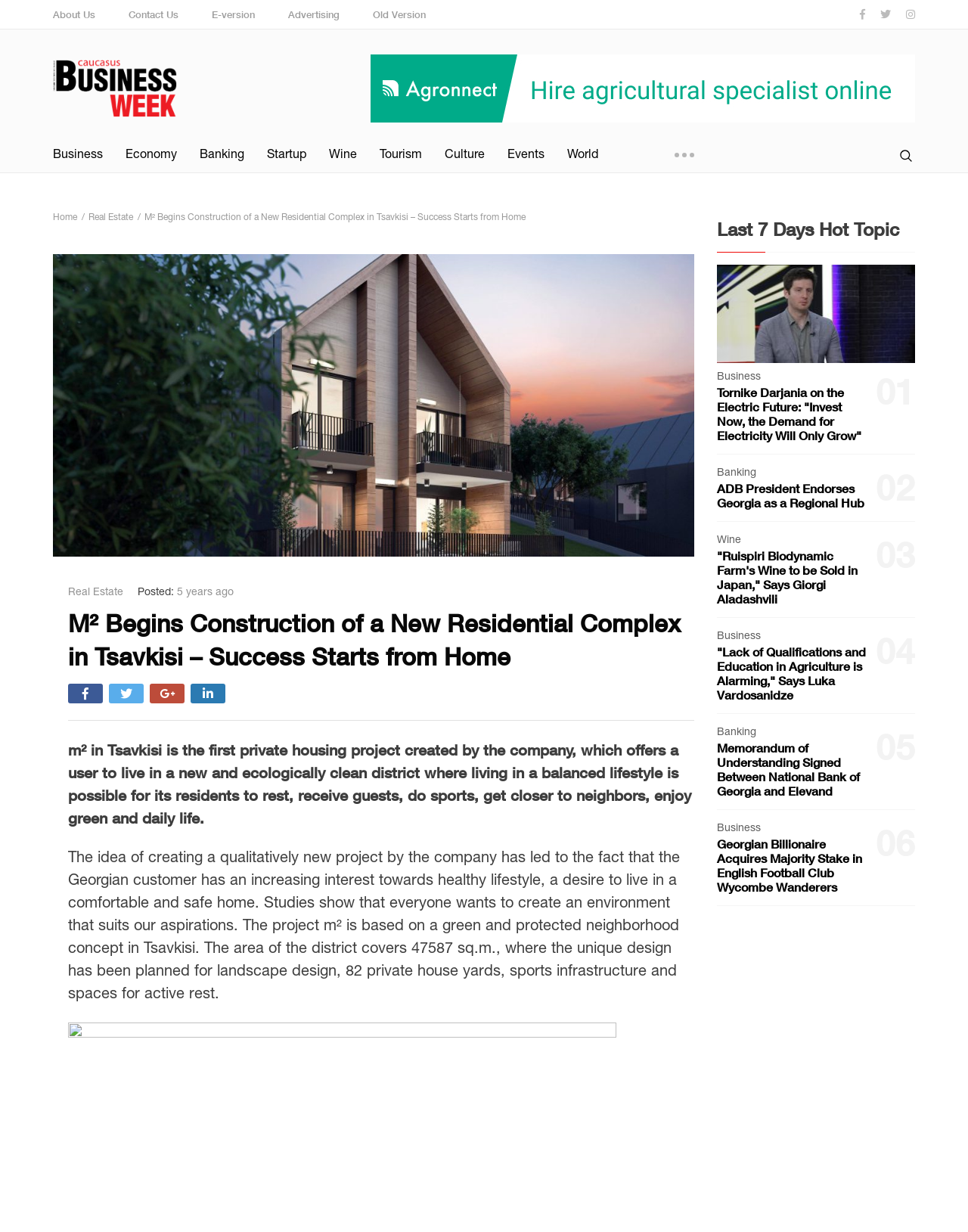Using the information in the image, give a detailed answer to the following question: What is the name of the company creating a new residential complex?

The company's name is mentioned in the heading 'M² Begins Construction of a New Residential Complex in Tsavkisi – Success Starts from Home' and also in the text 'm² in Tsavkisi is the first private housing project created by the company...'.